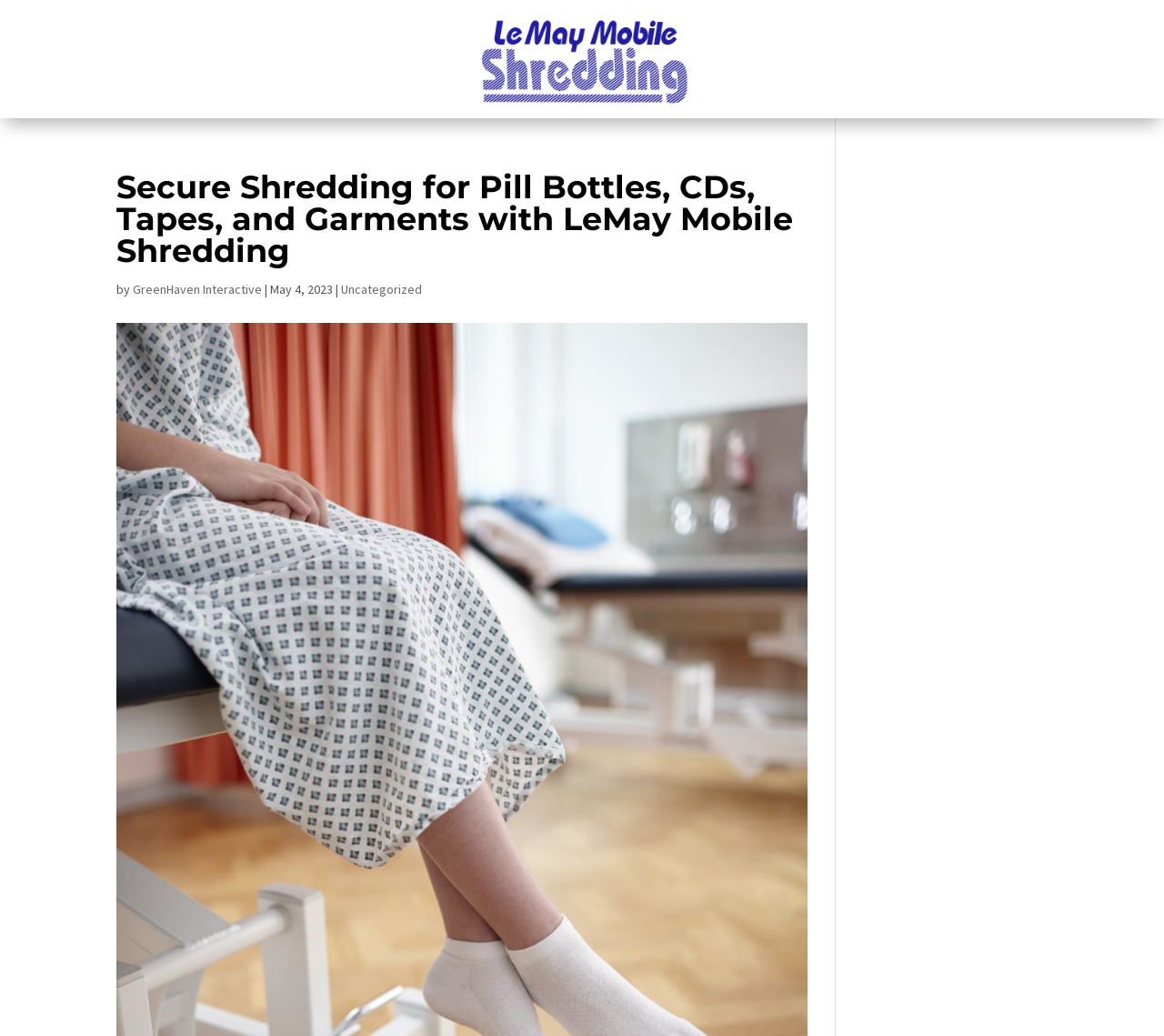When was the latest article published?
Using the image as a reference, give an elaborate response to the question.

The webpage displays the date 'May 4, 2023' next to the author's name, indicating that the latest article was published on this date.